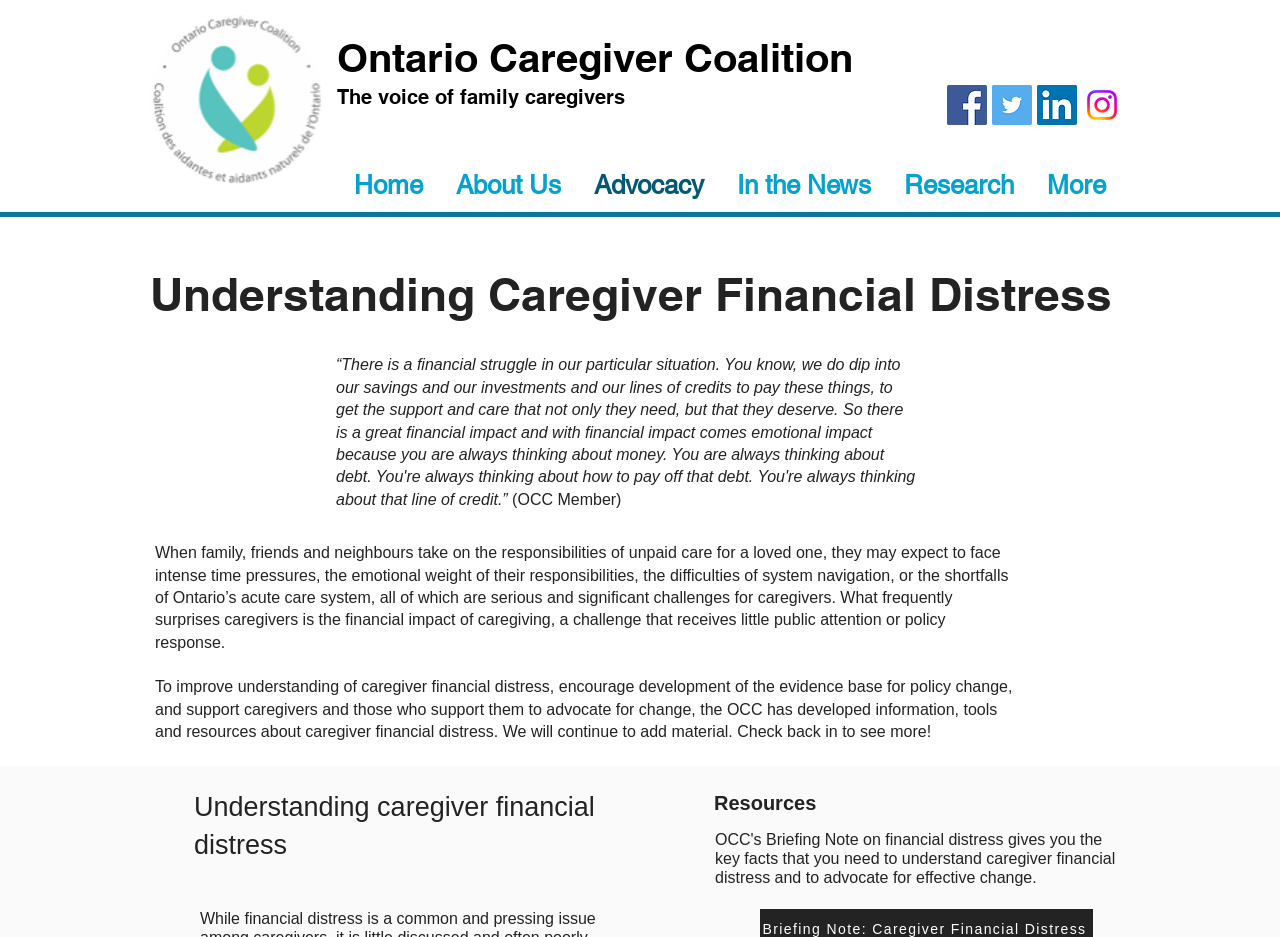What resources are available on the webpage?
Provide a concise answer using a single word or phrase based on the image.

Information, tools, and resources